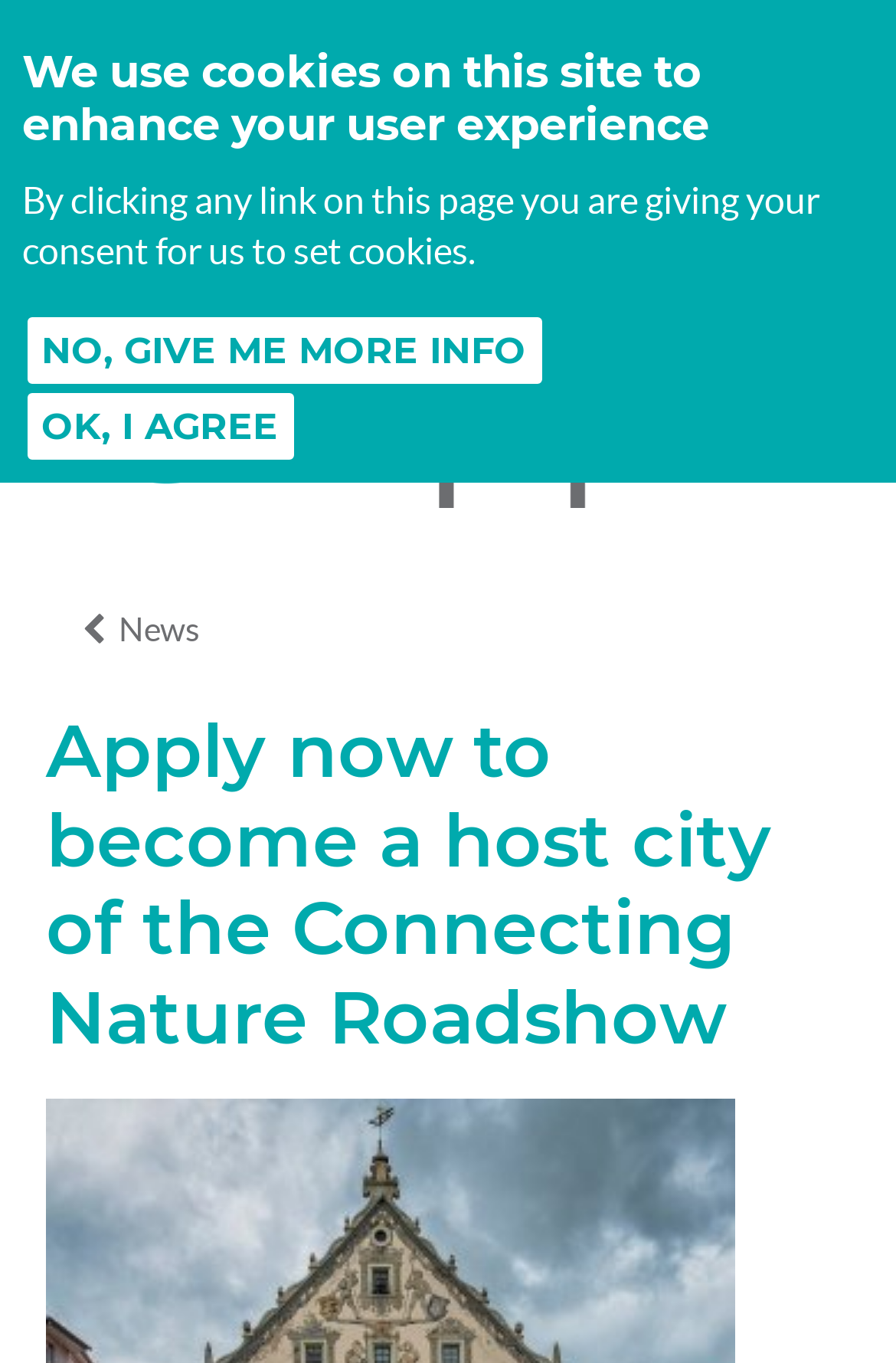Identify the bounding box coordinates for the element you need to click to achieve the following task: "jump to navigation". The coordinates must be four float values ranging from 0 to 1, formatted as [left, top, right, bottom].

[0.0, 0.0, 1.0, 0.008]